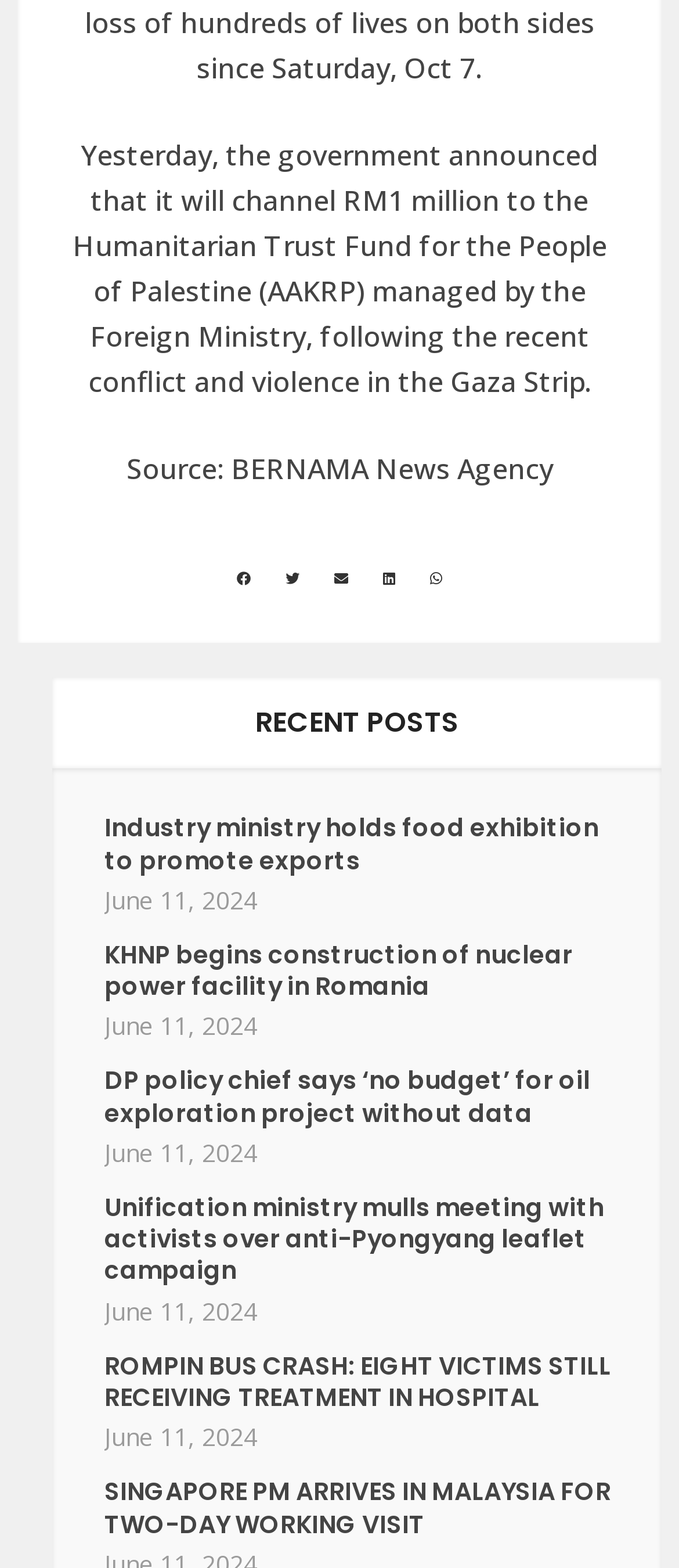Respond to the question with just a single word or phrase: 
How many share buttons are there?

5